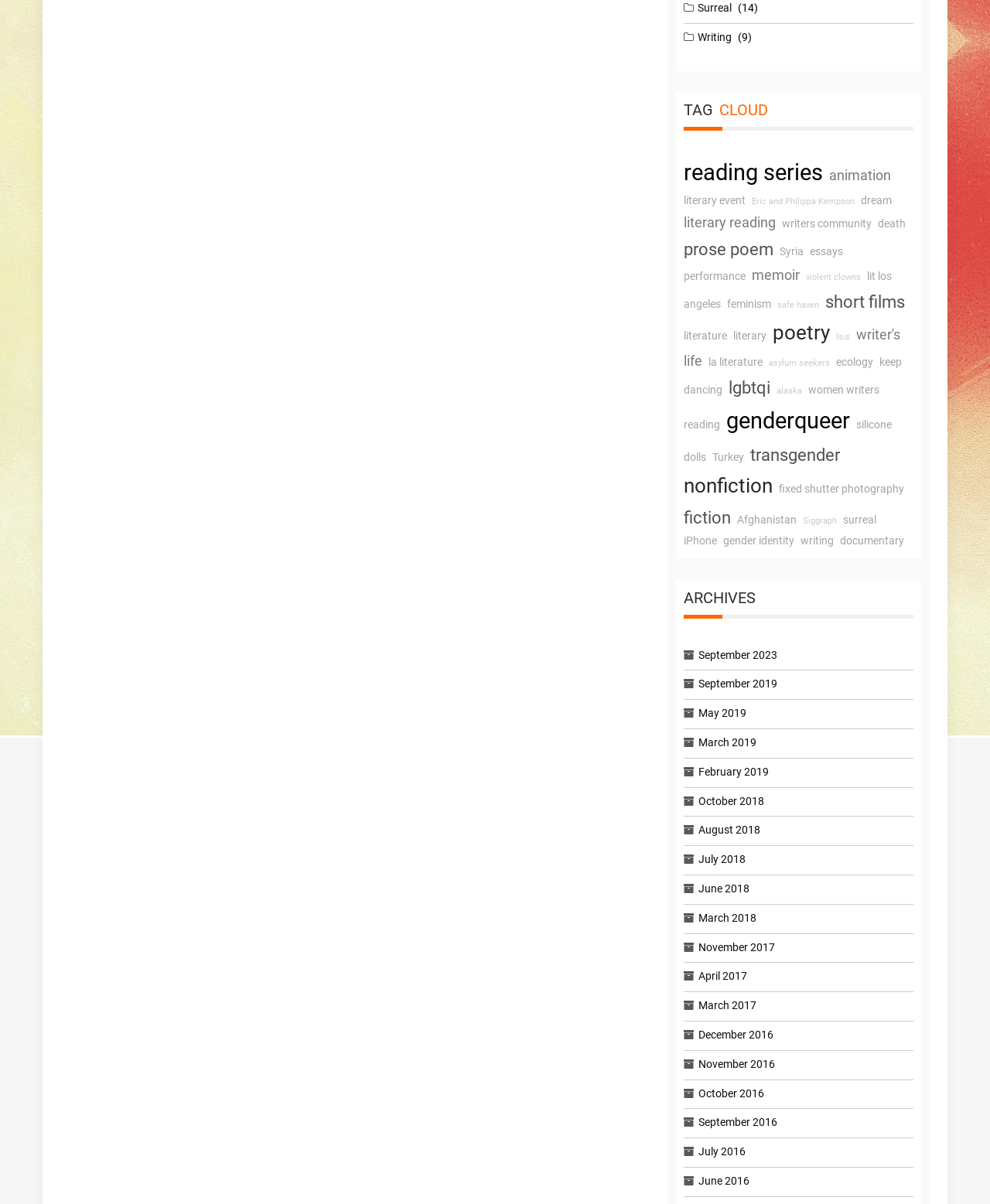Provide the bounding box coordinates of the HTML element described by the text: "Additional Resources".

None